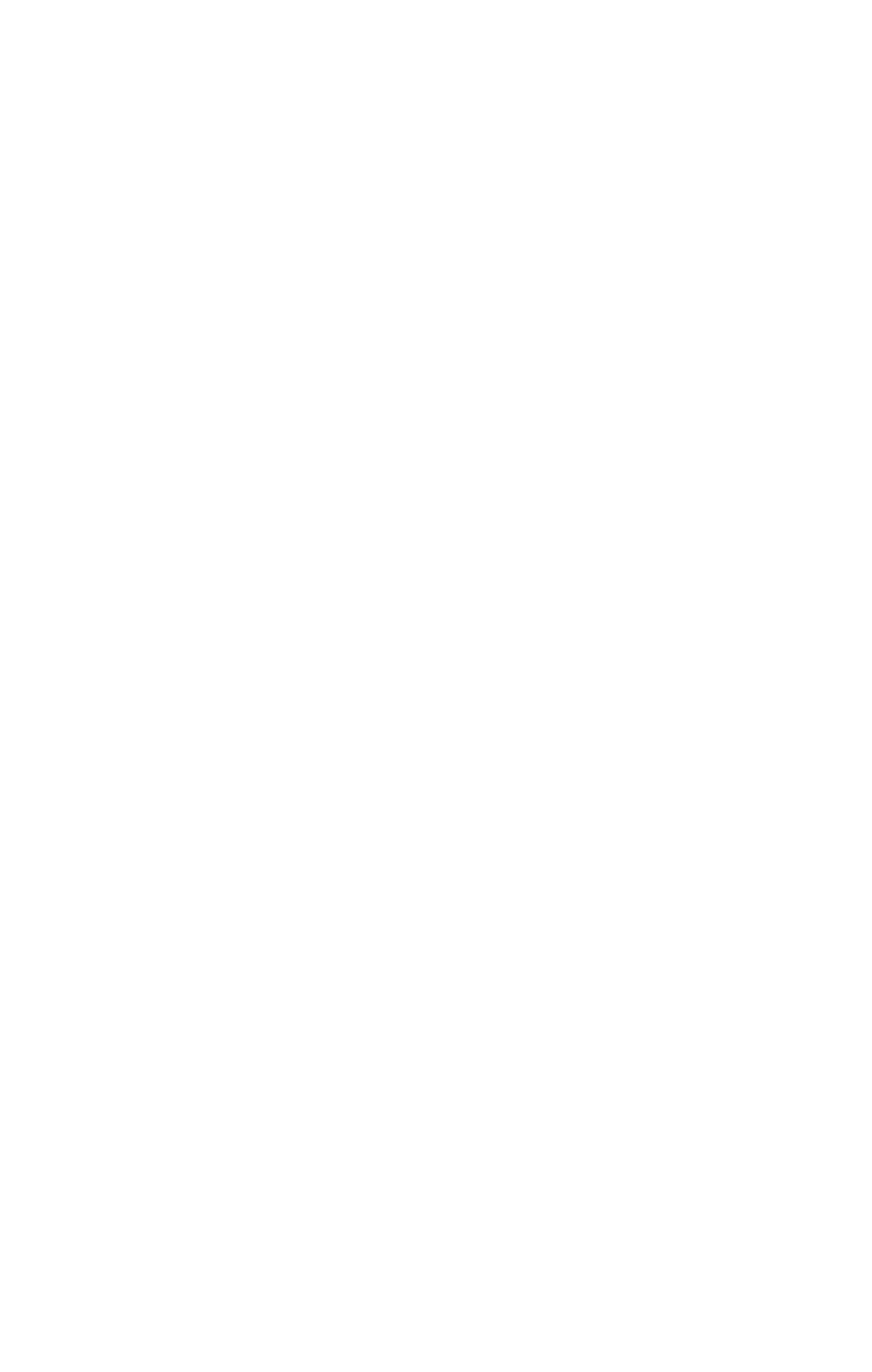What is the purpose of the 'Scholarship Eligibility and Requirements' link?
From the image, provide a succinct answer in one word or a short phrase.

To provide eligibility and requirements information